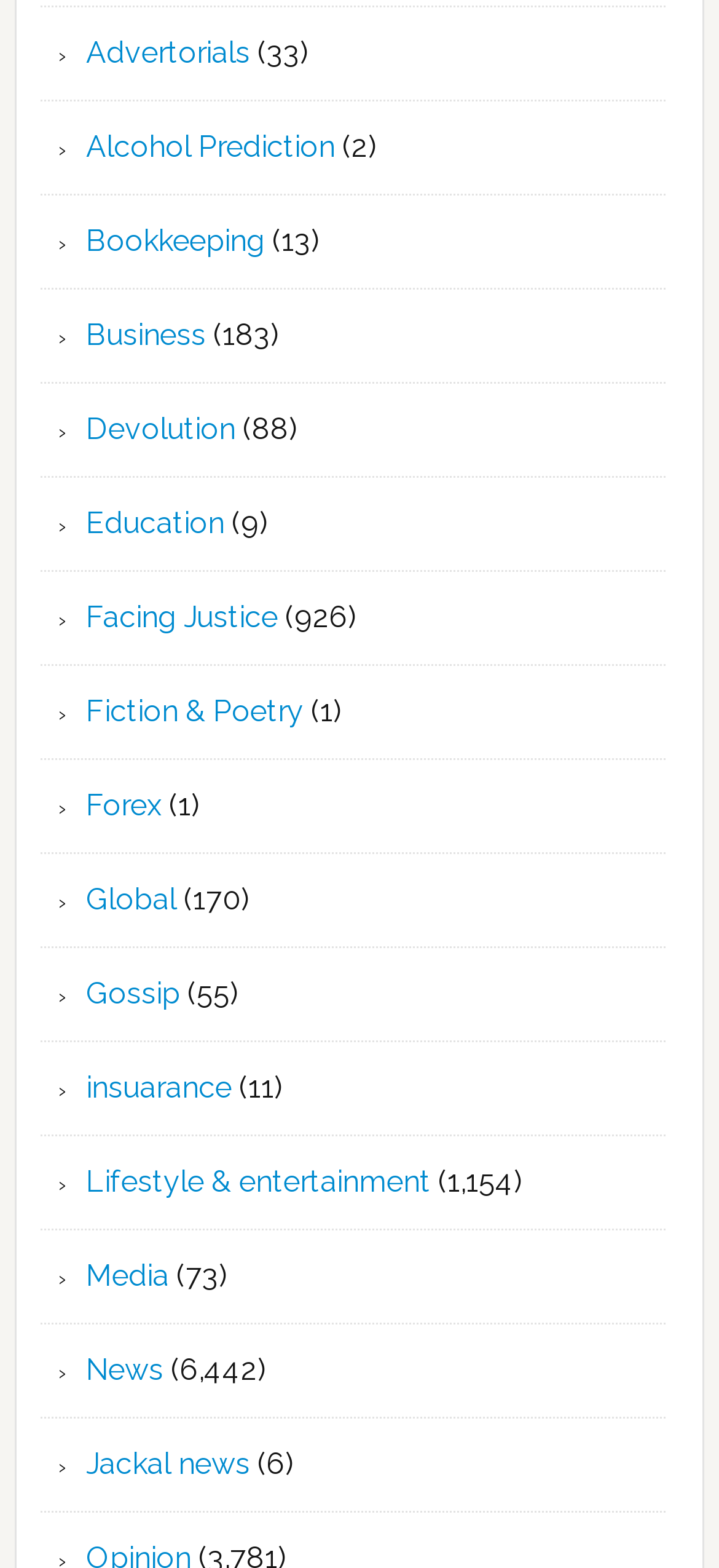What is the second category from the top?
Refer to the image and respond with a one-word or short-phrase answer.

Alcohol Prediction